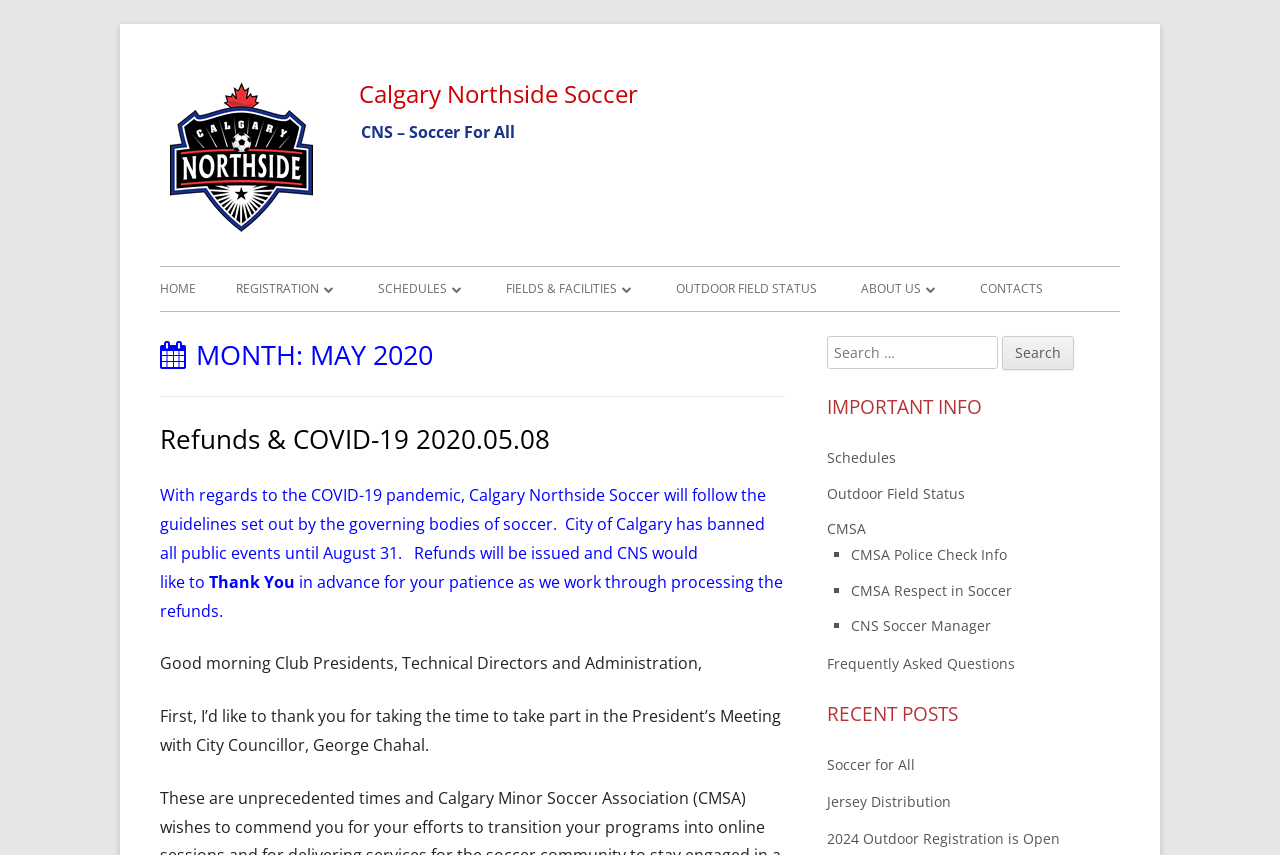Please specify the bounding box coordinates for the clickable region that will help you carry out the instruction: "Click on the link to the conference website".

None